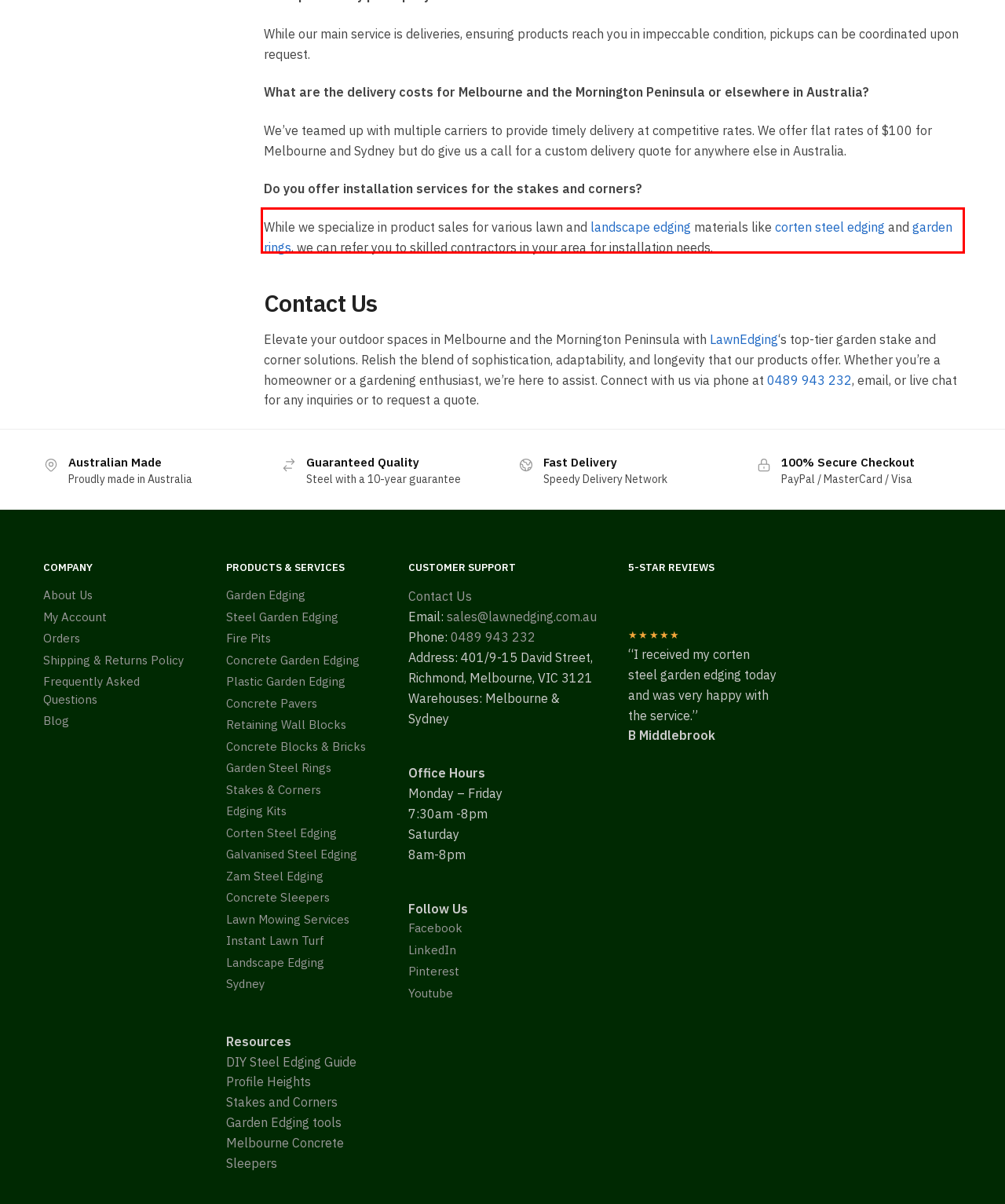You have a screenshot of a webpage with a red bounding box. Use OCR to generate the text contained within this red rectangle.

While we specialize in product sales for various lawn and landscape edging materials like corten steel edging and garden rings, we can refer you to skilled contractors in your area for installation needs.